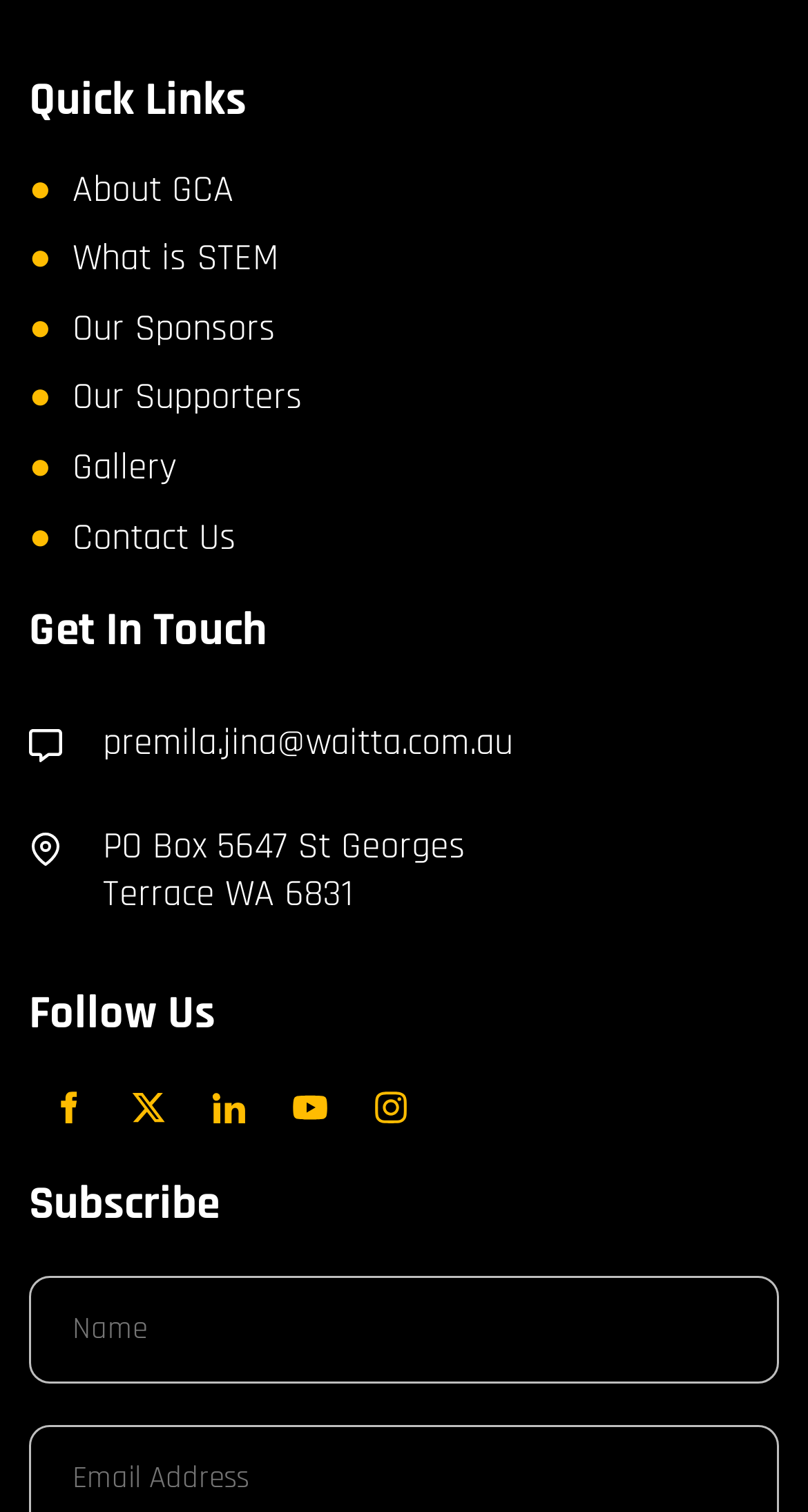Please indicate the bounding box coordinates of the element's region to be clicked to achieve the instruction: "view April 2021". Provide the coordinates as four float numbers between 0 and 1, i.e., [left, top, right, bottom].

None